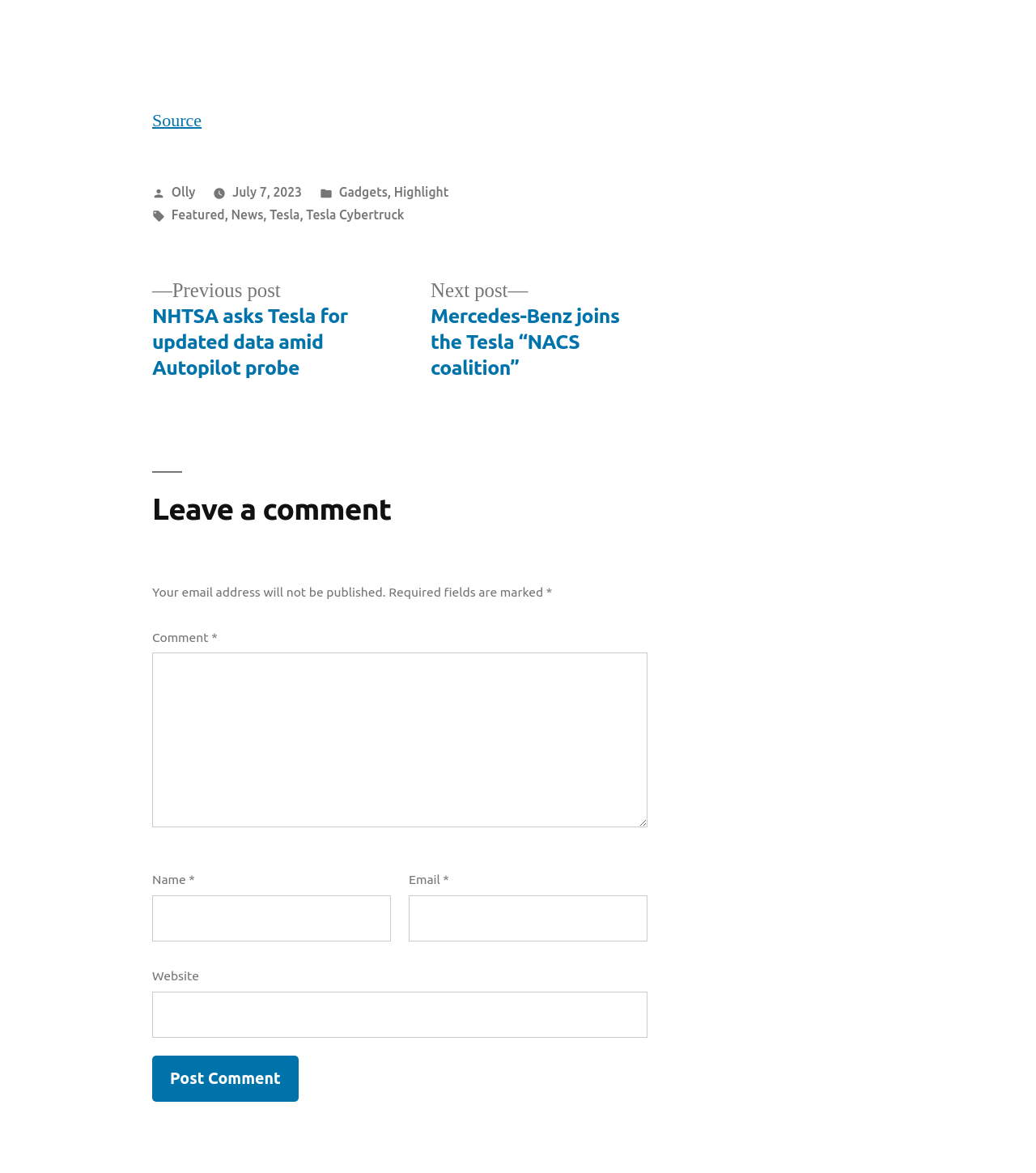How many fields are required to leave a comment?
Please answer the question with as much detail and depth as you can.

To leave a comment, three fields are required: Comment, Name, and Email, as indicated by the asterisk symbol (*) next to each field.